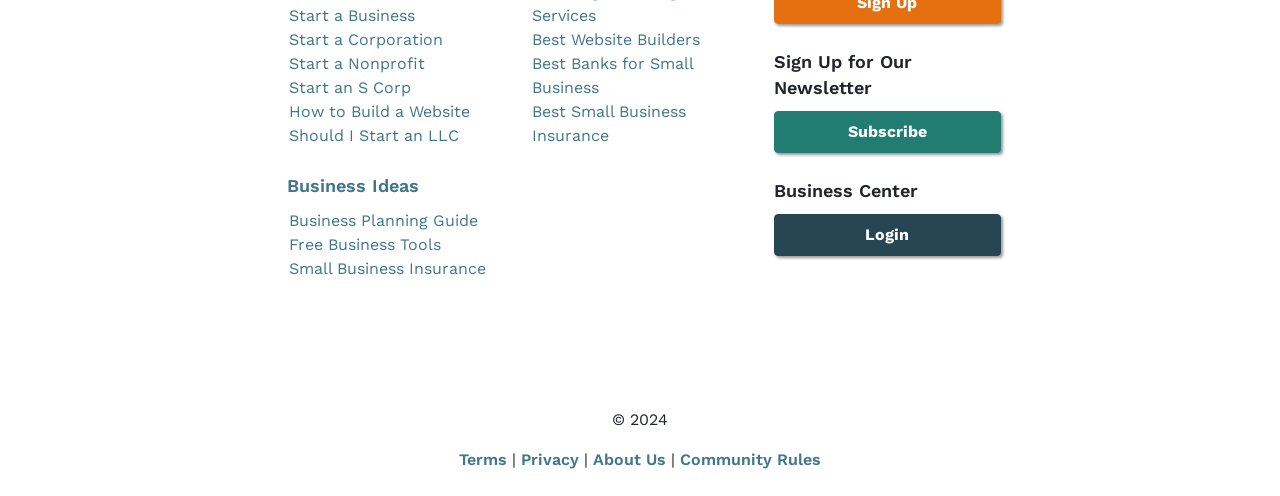Provide a brief response to the question below using a single word or phrase: 
What is the purpose of the 'Sign Up for Our Newsletter' section?

To subscribe to newsletter